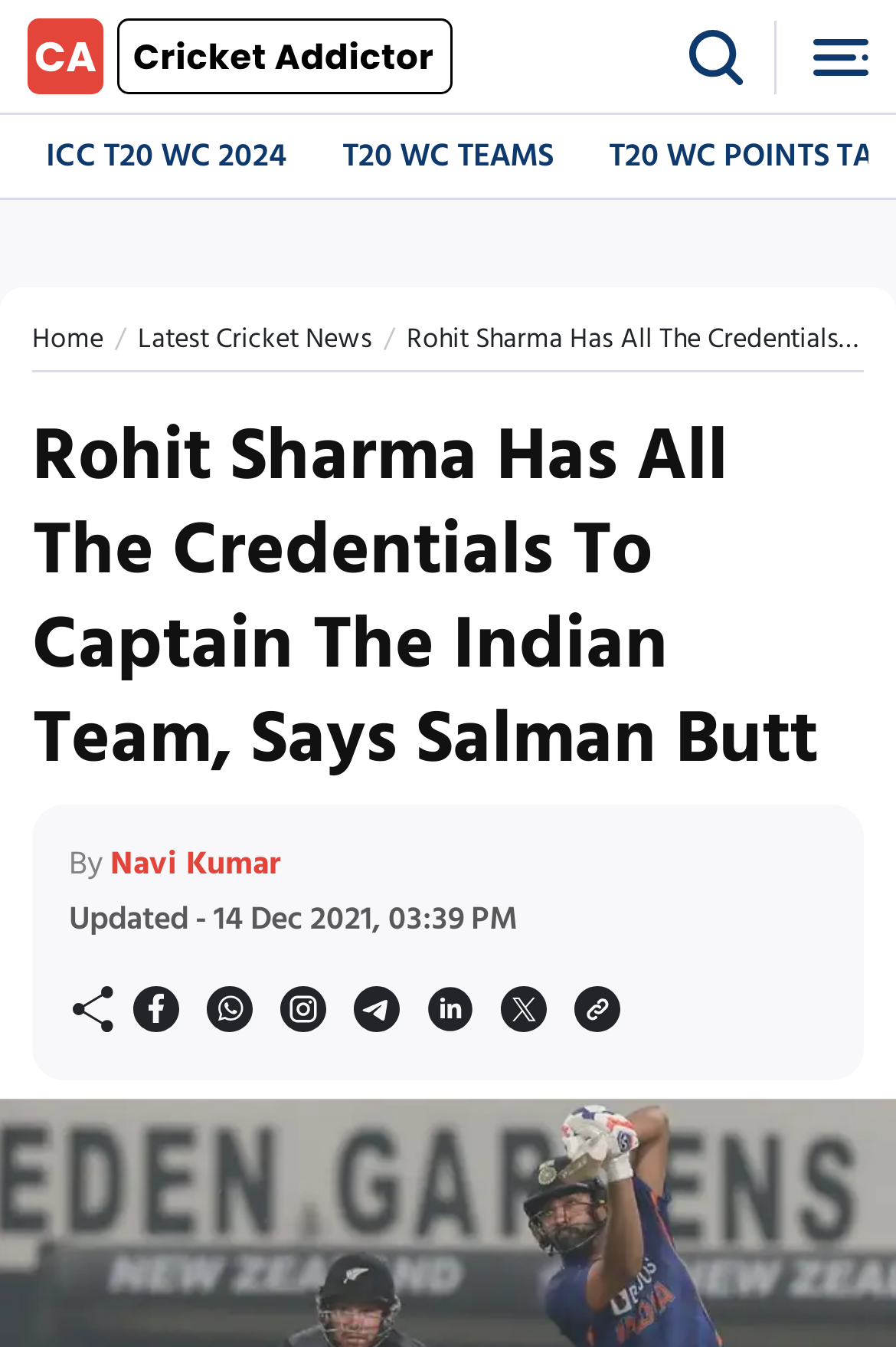Predict the bounding box of the UI element based on the description: "Latest Cricket News". The coordinates should be four float numbers between 0 and 1, formatted as [left, top, right, bottom].

[0.154, 0.235, 0.415, 0.268]